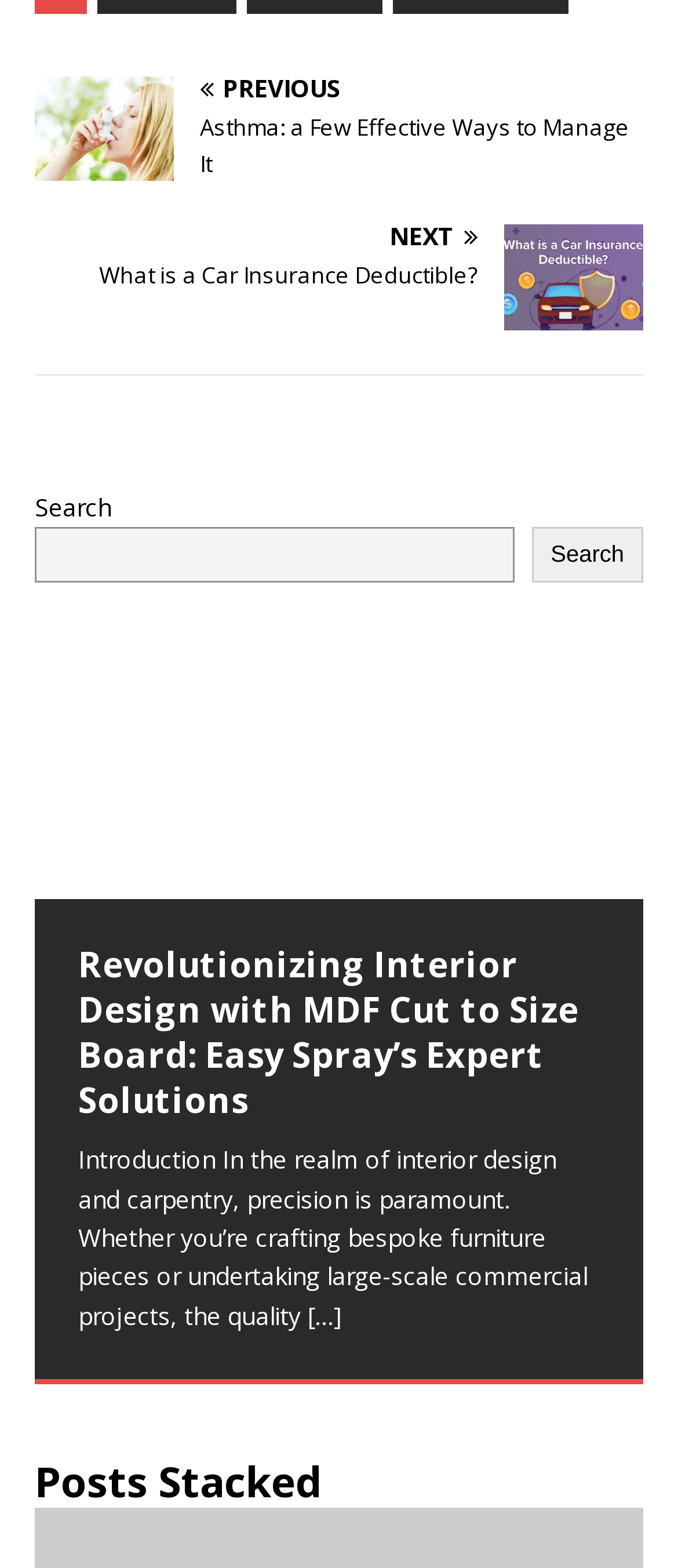Respond to the question with just a single word or phrase: 
What is the title of the last article?

From Orchard Dreams to Reality: Your Guide to Apple Tree Purchase